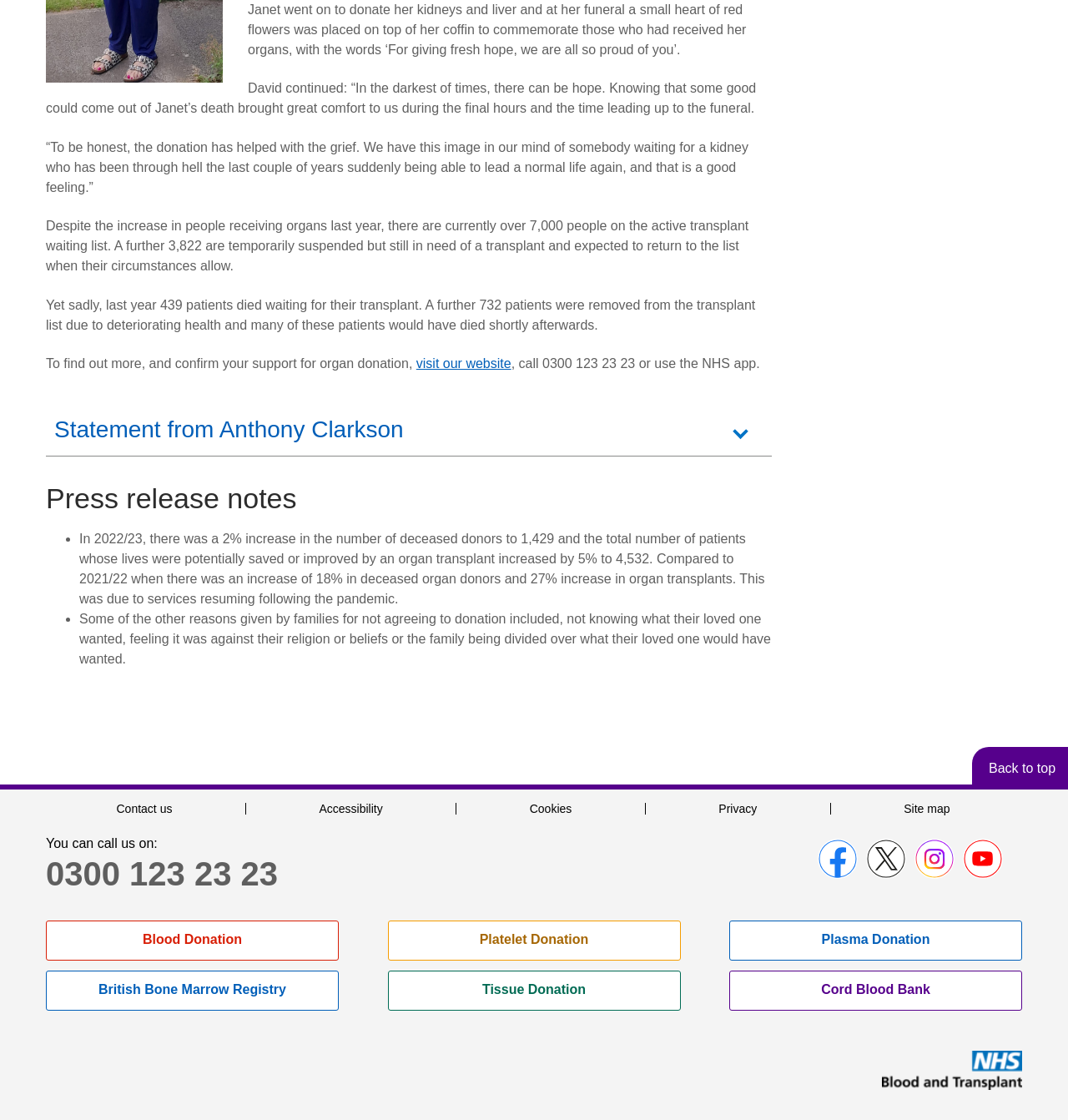Utilize the information from the image to answer the question in detail:
What is the increase in deceased donors in 2022/23 compared to 2021/22?

According to the press release notes, in 2022/23, there was a 2% increase in the number of deceased donors to 1,429, compared to 2021/22 when there was an increase of 18% in deceased organ donors.